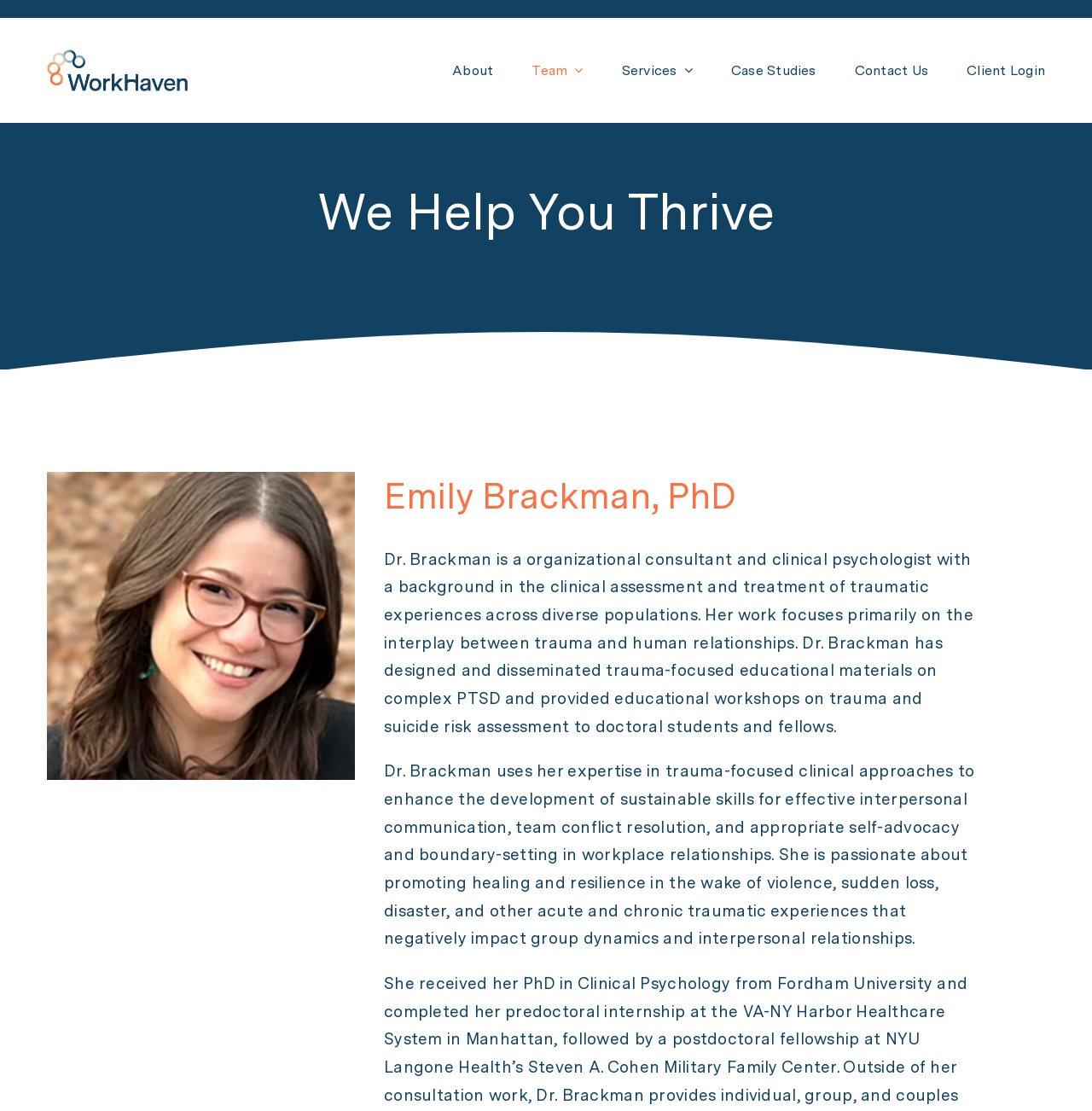Show me the bounding box coordinates of the clickable region to achieve the task as per the instruction: "Learn about Executive Leadership Coaching".

[0.588, 0.097, 0.691, 0.142]